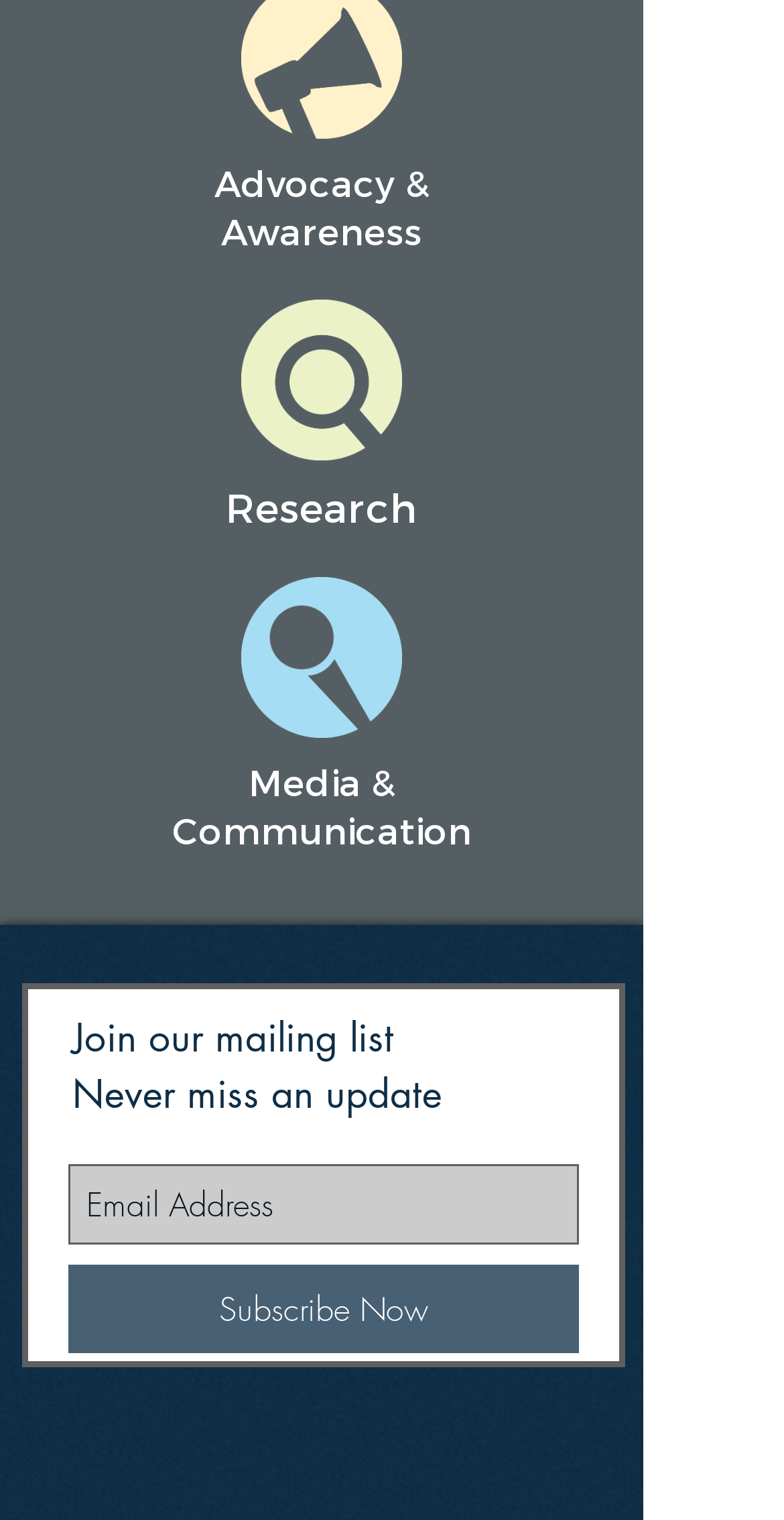What is the purpose of the textbox in the Slideshow region?
Could you please answer the question thoroughly and with as much detail as possible?

In the Slideshow region, I found a textbox element with the description 'Email Address' and a required attribute set to True. This suggests that the textbox is used to input an email address, likely for subscribing to a mailing list.